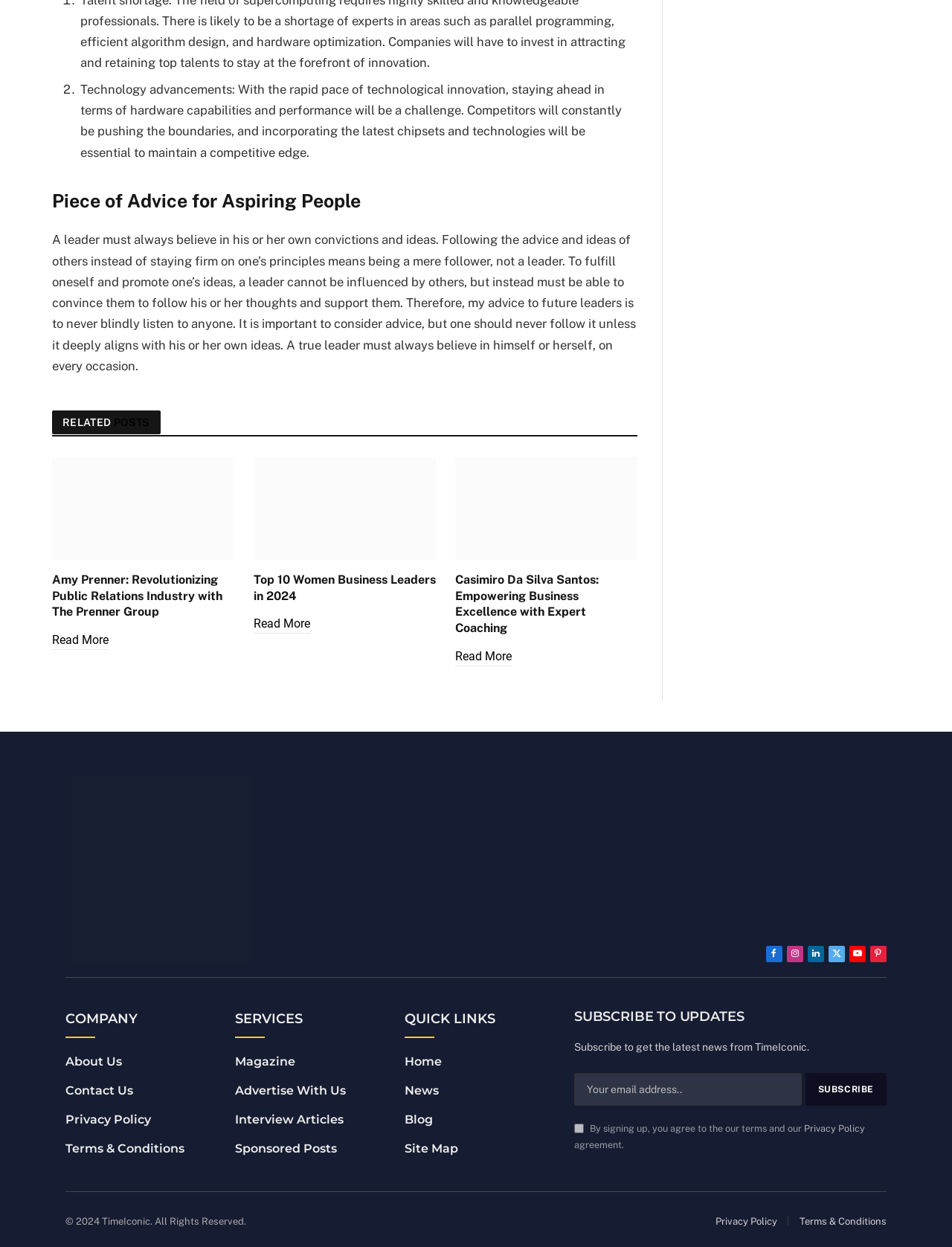Pinpoint the bounding box coordinates of the element to be clicked to execute the instruction: "check careers".

None